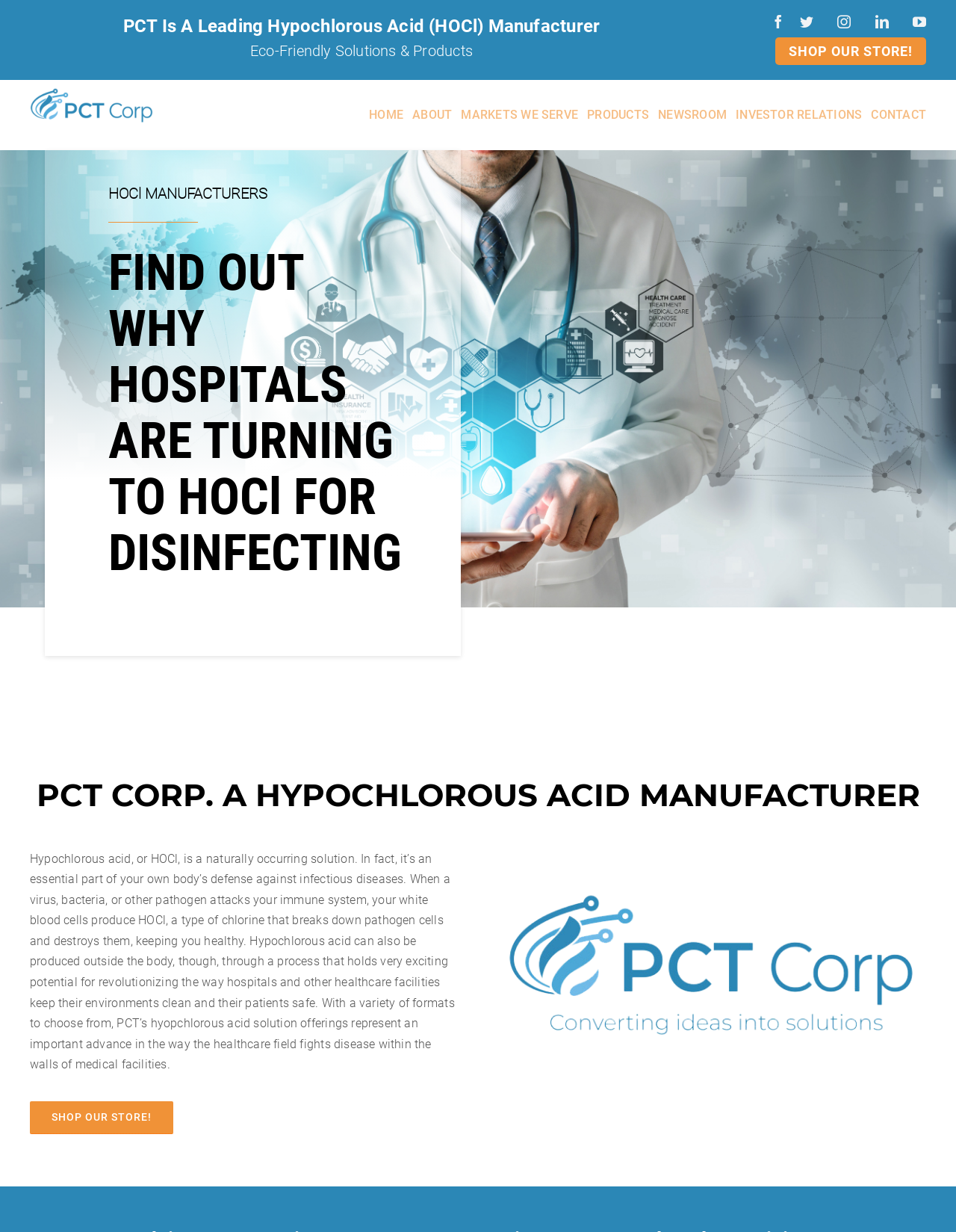Extract the bounding box coordinates for the UI element described as: "INVESTOR RELATIONS".

[0.77, 0.076, 0.902, 0.11]